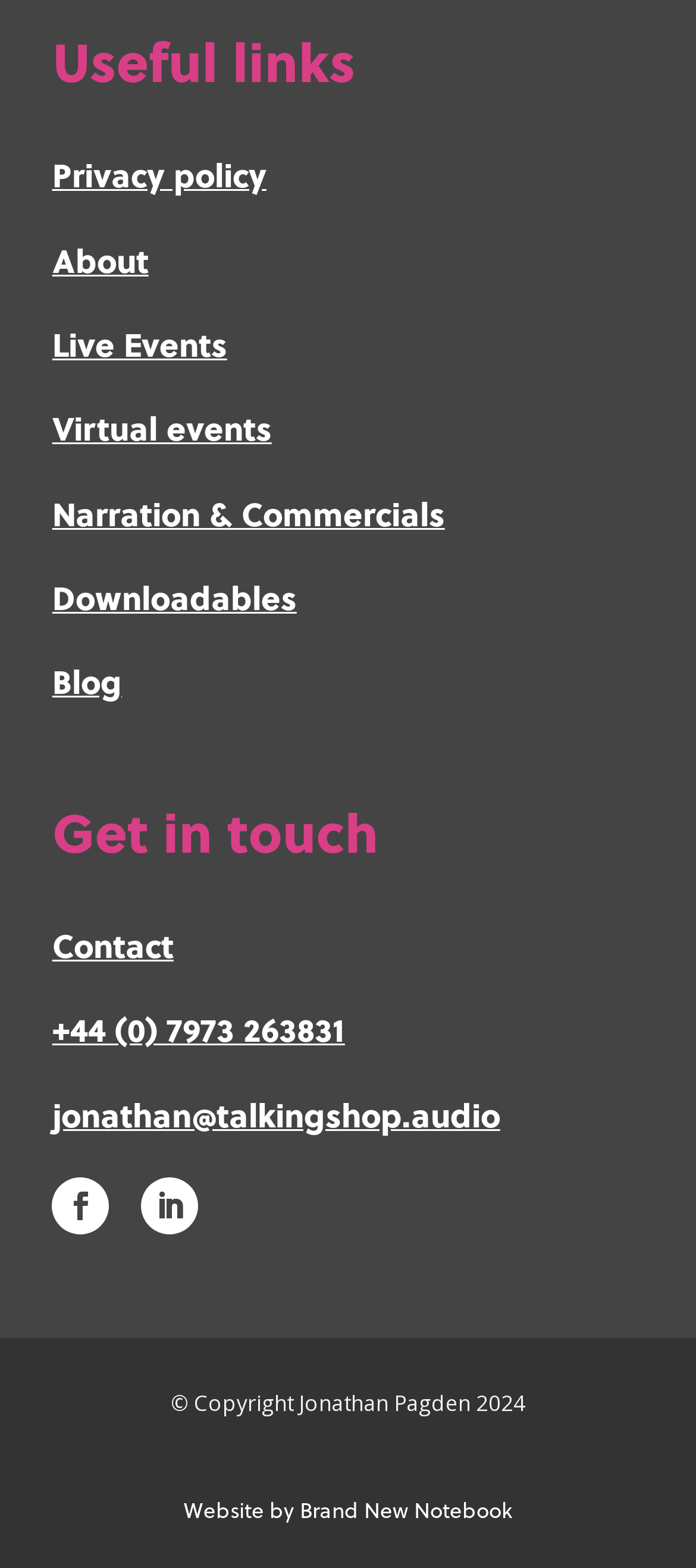Locate the bounding box coordinates of the element that should be clicked to fulfill the instruction: "Send an email to Jonathan".

[0.075, 0.695, 0.719, 0.725]